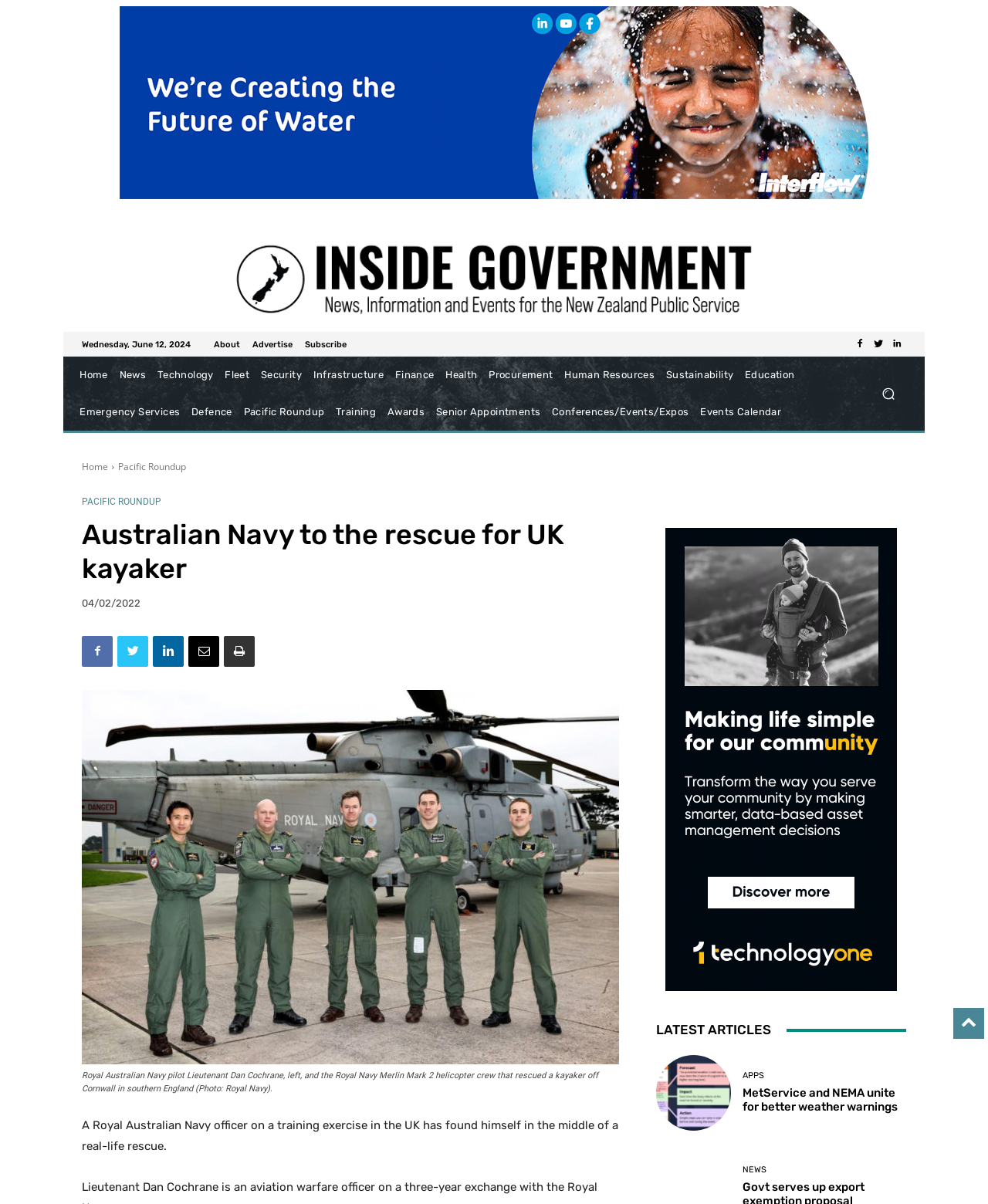Determine the bounding box coordinates of the region I should click to achieve the following instruction: "Go to the home page". Ensure the bounding box coordinates are four float numbers between 0 and 1, i.e., [left, top, right, bottom].

[0.075, 0.296, 0.115, 0.327]